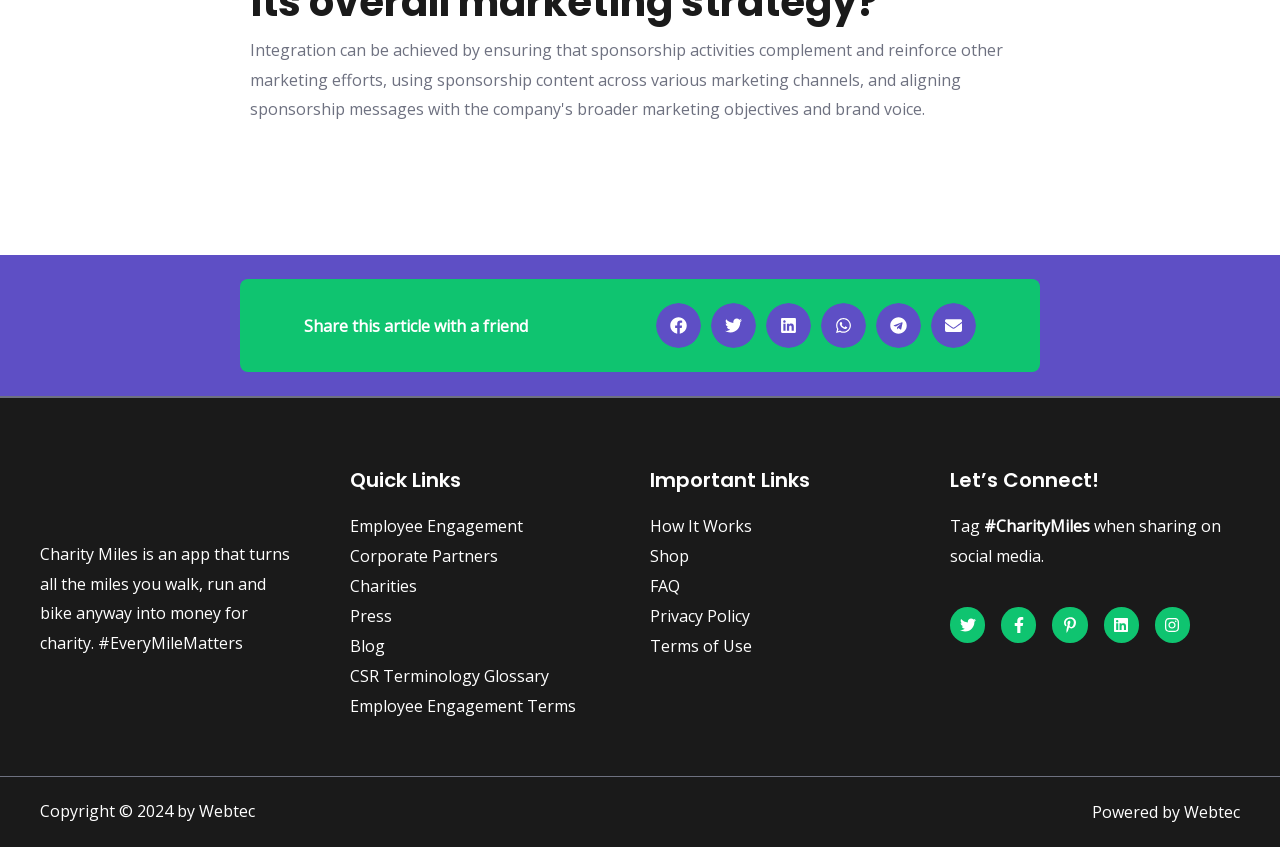From the image, can you give a detailed response to the question below:
What is the name of the company that powered the website?

The link 'Powered by Webtec' is located at the bottom of the page, indicating that the company that powered the website is Webtec.